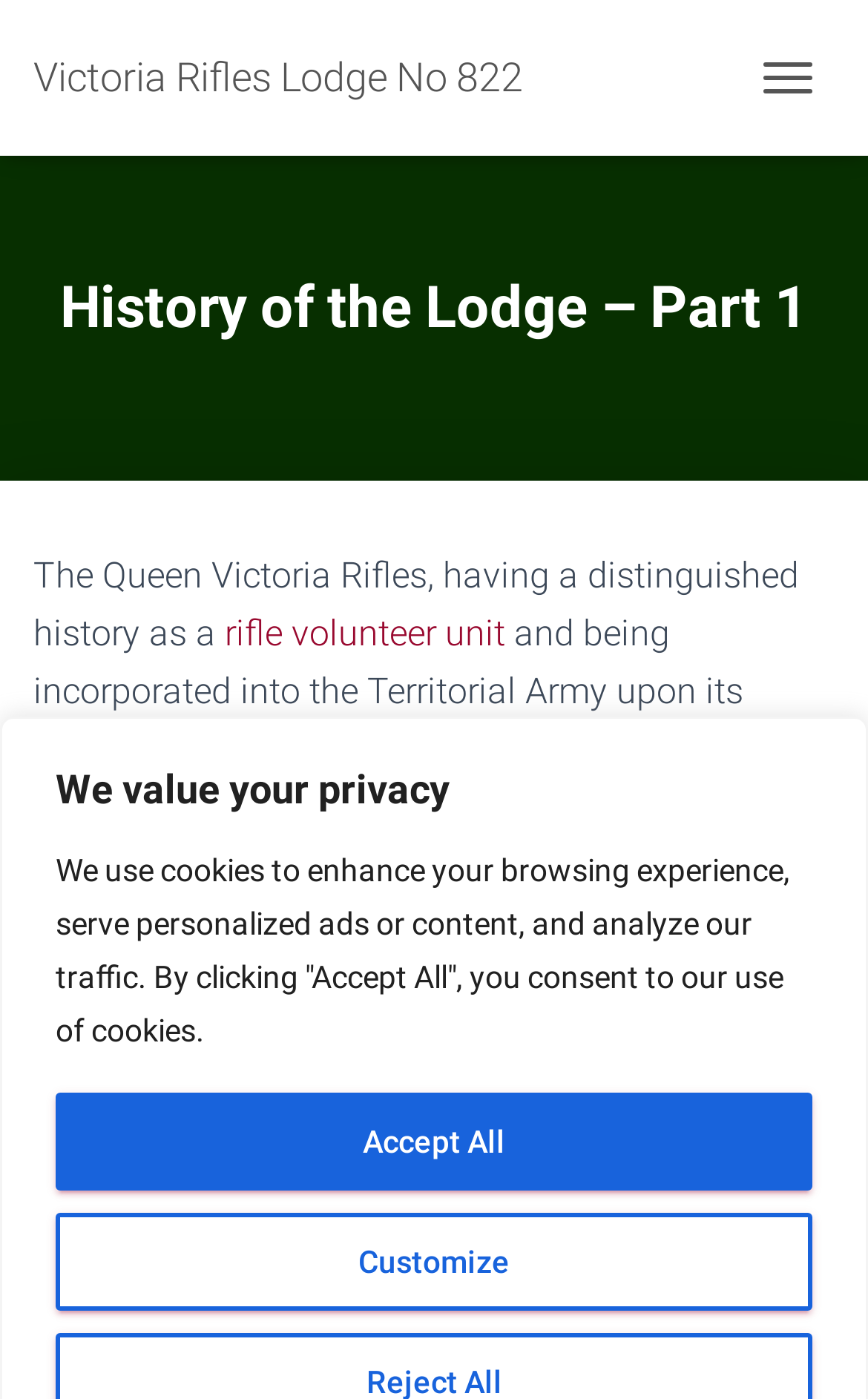When was the Victoria Rifles Lodge consecrated?
Based on the image, give a one-word or short phrase answer.

1 November 1860